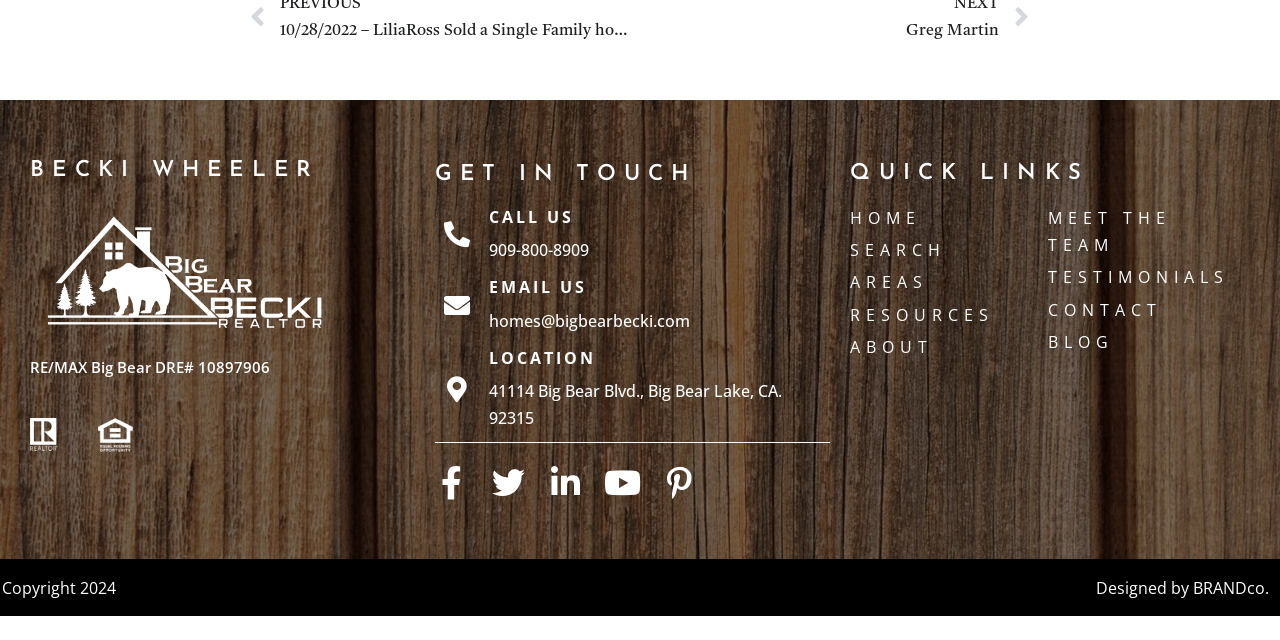Please provide the bounding box coordinates for the UI element as described: "Meet The Team". The coordinates must be four floats between 0 and 1, represented as [left, top, right, bottom].

[0.819, 0.32, 0.973, 0.405]